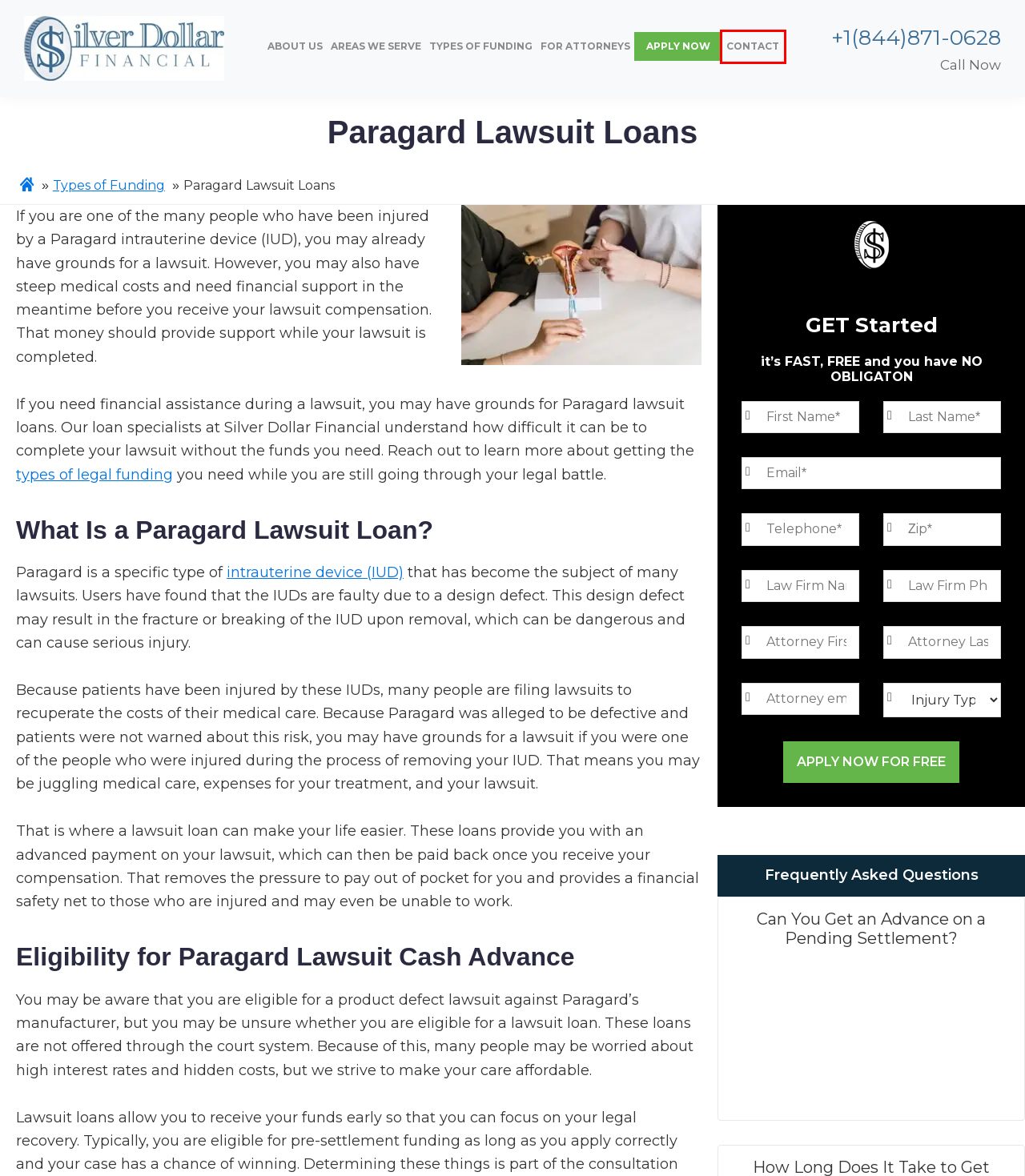Given a webpage screenshot with a red bounding box around a UI element, choose the webpage description that best matches the new webpage after clicking the element within the bounding box. Here are the candidates:
A. About Us | Silver Dollar Financial
B. Areas We Serve | Silver Dollar Financial
C. For Attorneys | Silver Dollar Financial
D. Get an Advance on Your Pending Settlement | Apply Free
E. Apply Now | Silver Dollar Financial
F. Contact - Legal Funding Help - Silver Dollar Financial
G. Types of Funding | Legal Funding | Structured Settlement Buyouts
H. Lawsuit Loan Lawyer in Georgia | Fast Approval, Apply Now.

F